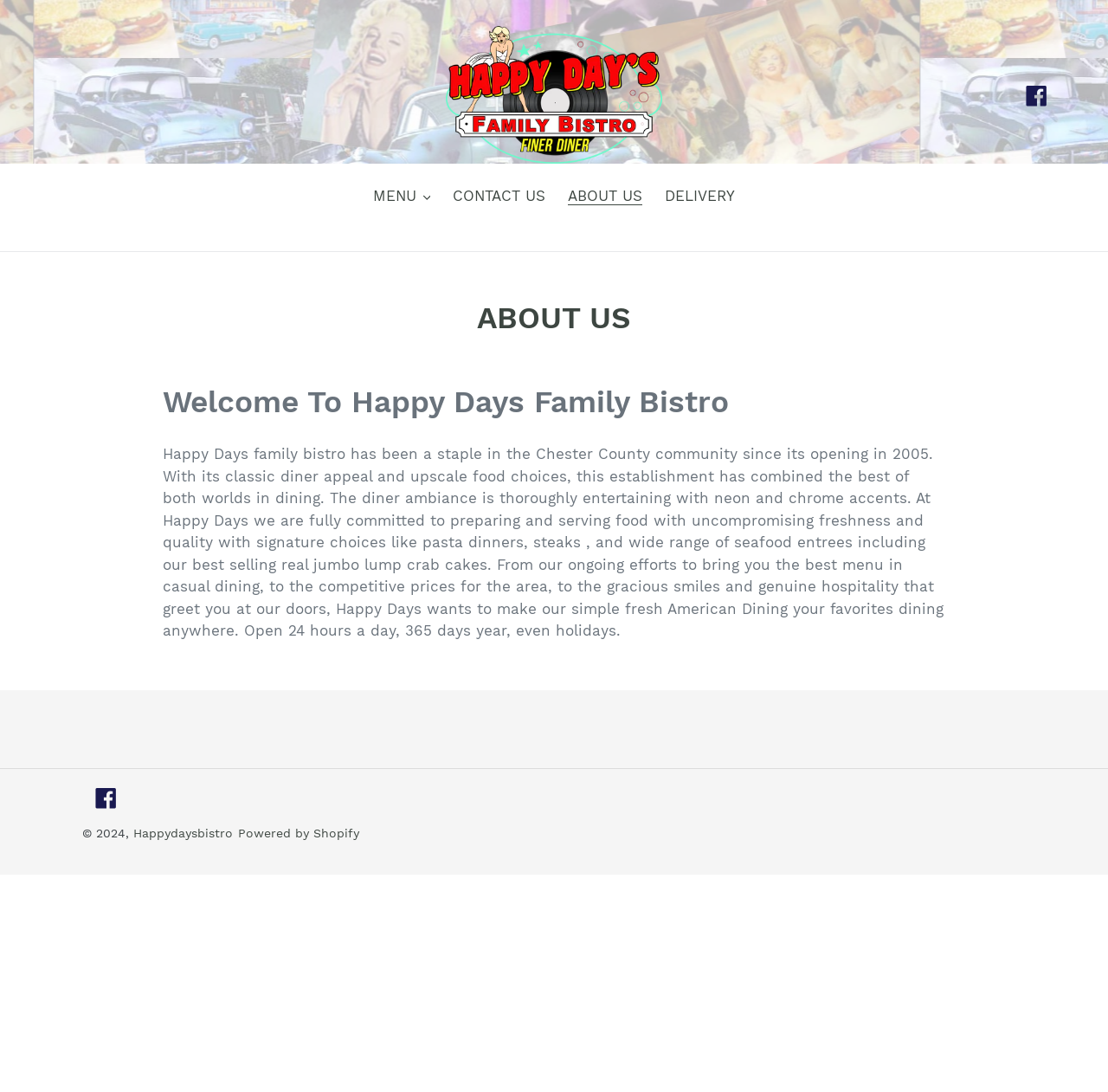Please indicate the bounding box coordinates of the element's region to be clicked to achieve the instruction: "Go to the ABOUT US page". Provide the coordinates as four float numbers between 0 and 1, i.e., [left, top, right, bottom].

[0.505, 0.17, 0.588, 0.192]